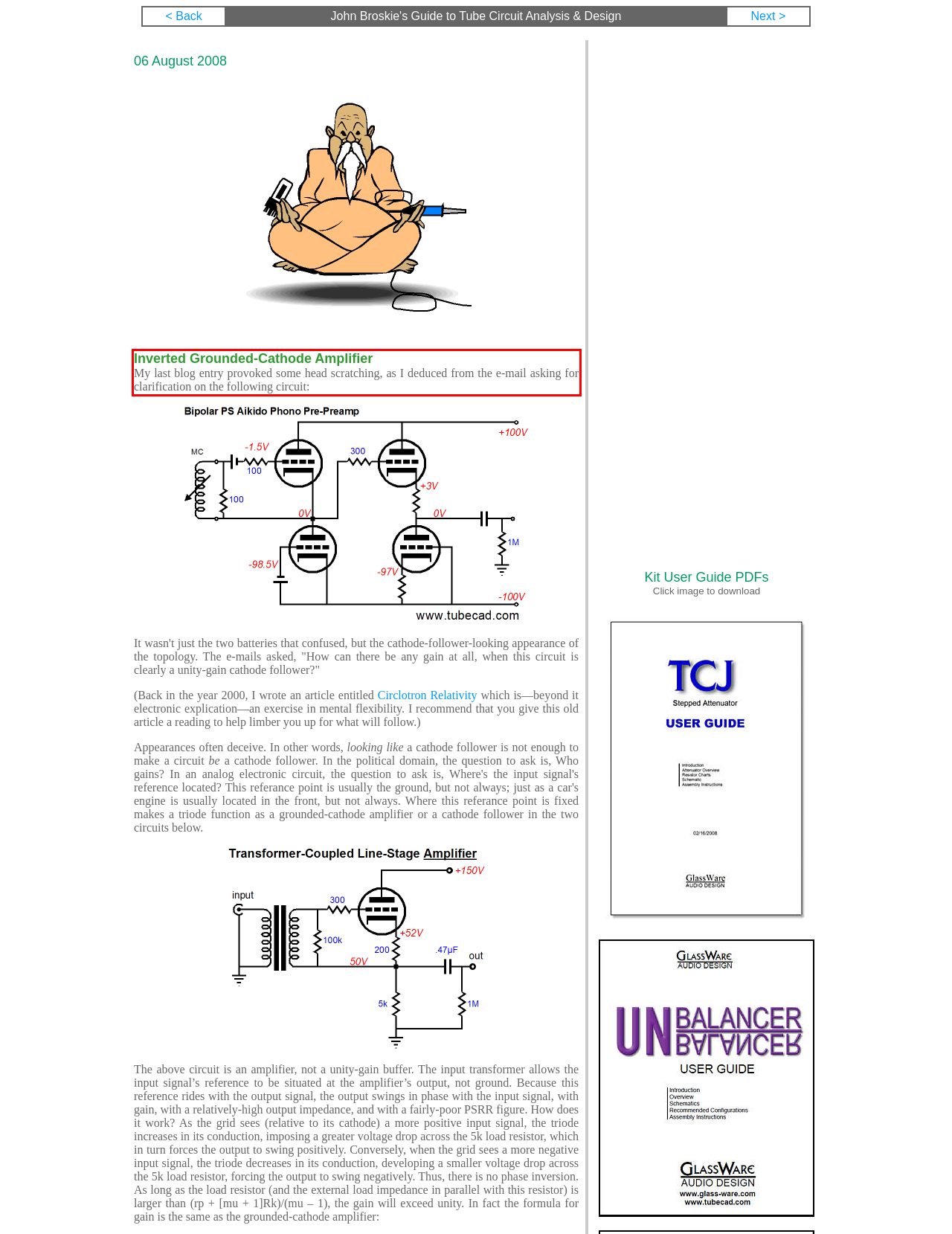From the provided screenshot, extract the text content that is enclosed within the red bounding box.

Inverted Grounded-Cathode Amplifier My last blog entry provoked some head scratching, as I deduced from the e-mail asking for clarification on the following circuit: